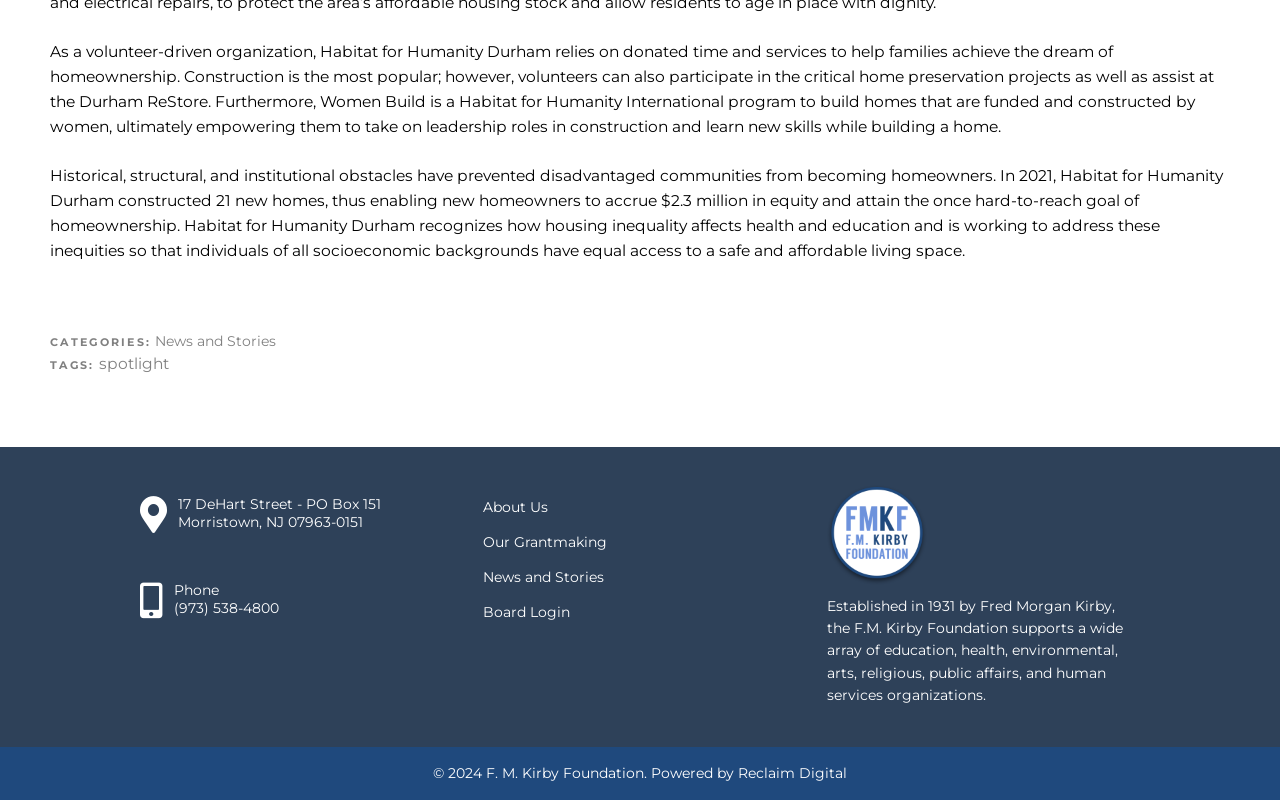Can you pinpoint the bounding box coordinates for the clickable element required for this instruction: "Click on News and Stories"? The coordinates should be four float numbers between 0 and 1, i.e., [left, top, right, bottom].

[0.121, 0.415, 0.216, 0.437]